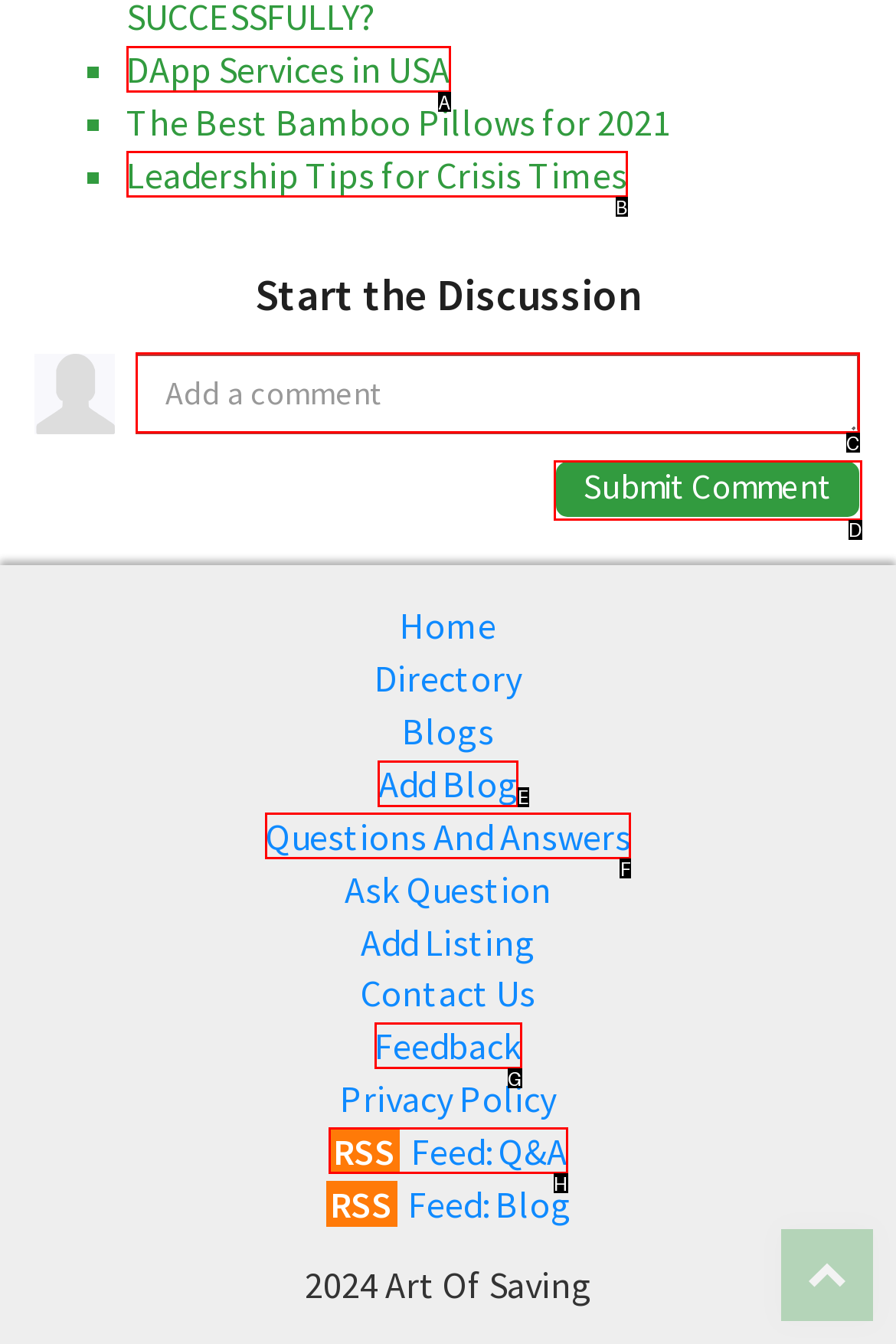Tell me which UI element to click to fulfill the given task: Add a blog. Respond with the letter of the correct option directly.

E